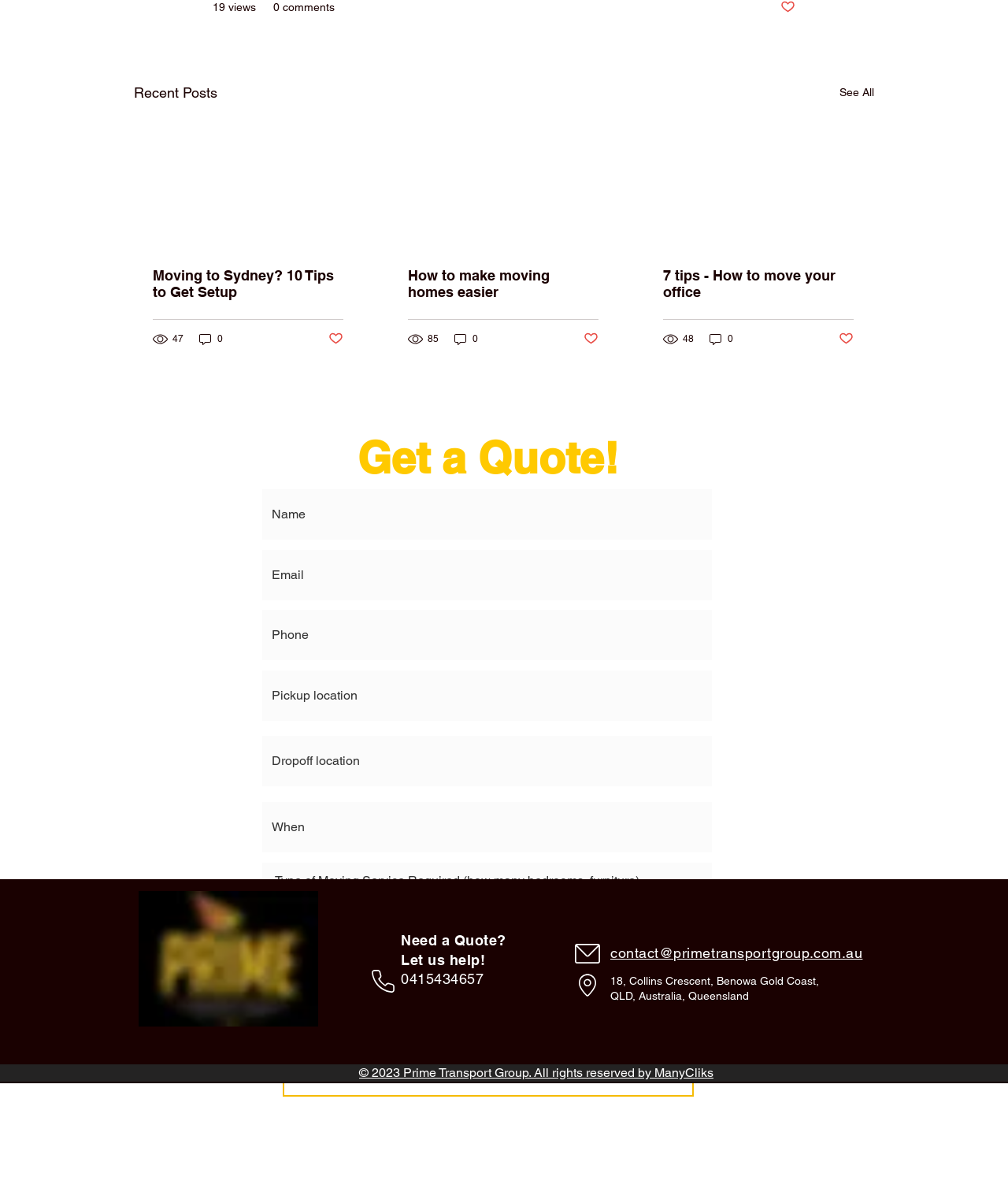How many articles are displayed? Analyze the screenshot and reply with just one word or a short phrase.

3